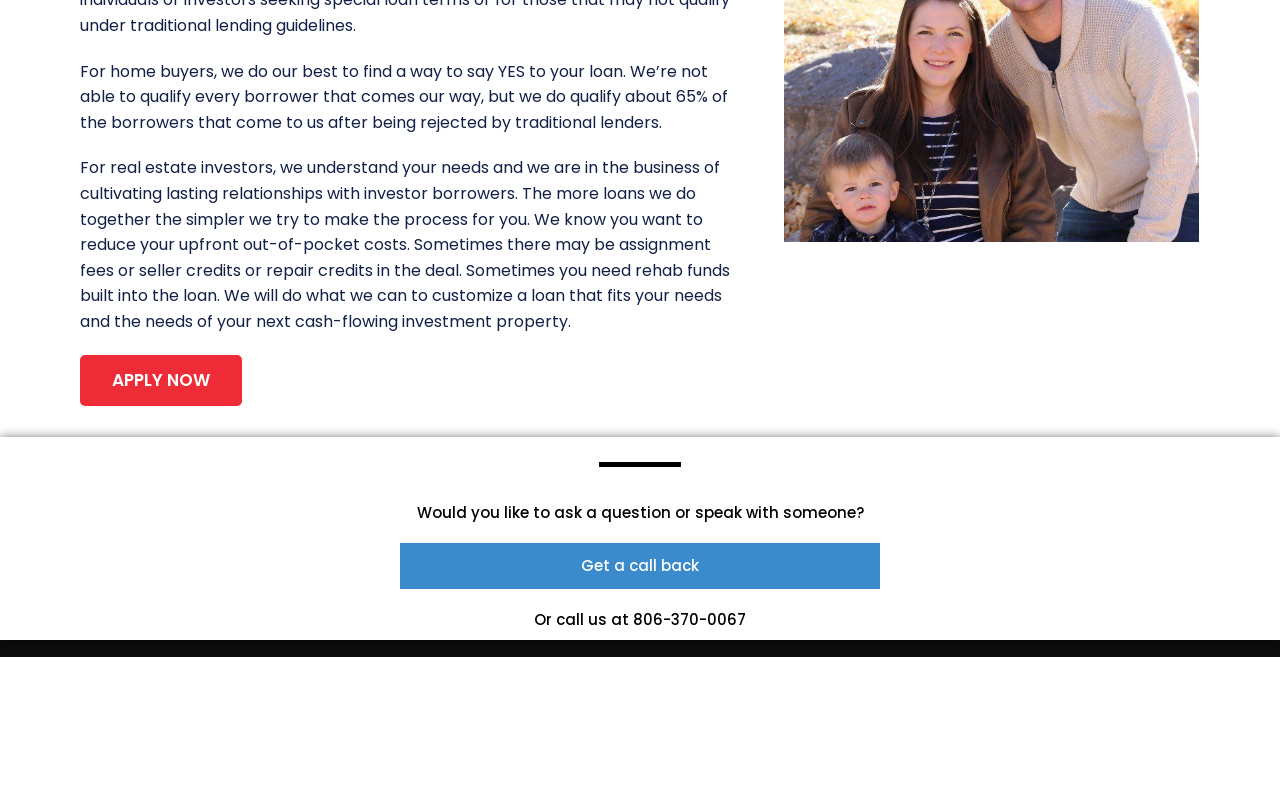Using the provided description Or call us at 806-370-0067, find the bounding box coordinates for the UI element. Provide the coordinates in (top-left x, top-left y, bottom-right x, bottom-right y) format, ensuring all values are between 0 and 1.

[0.417, 0.764, 0.583, 0.79]